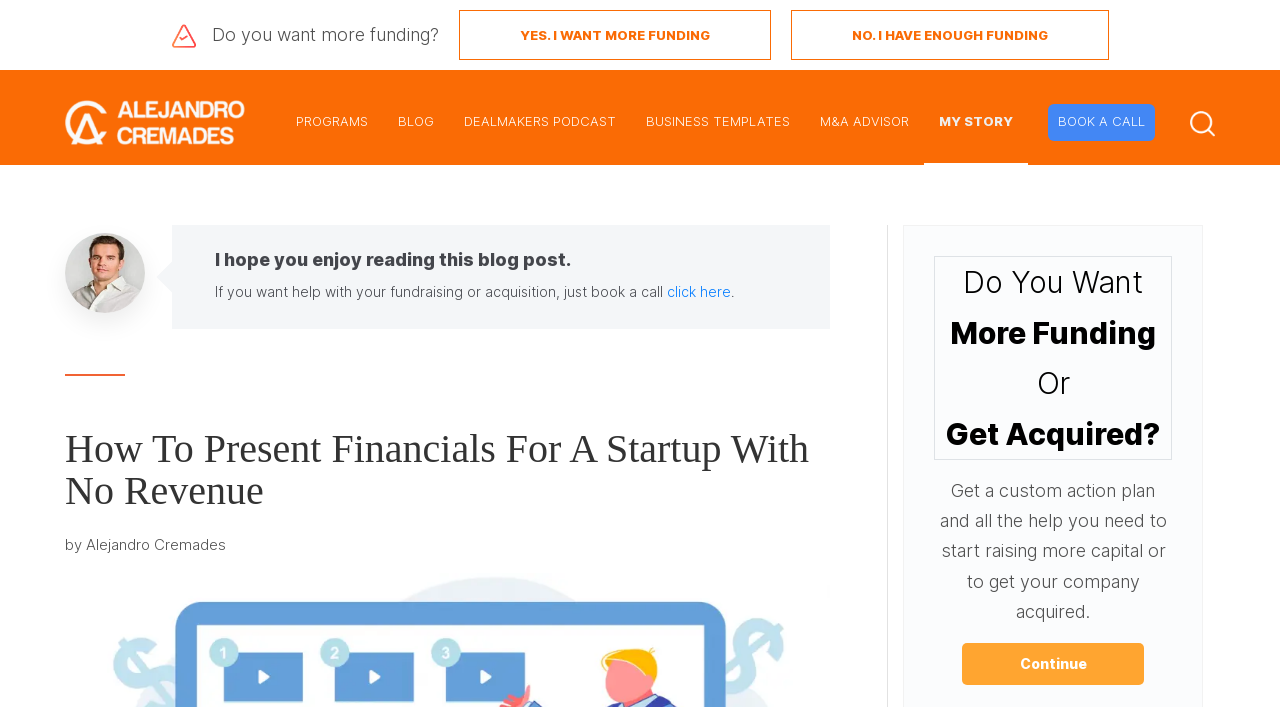Given the webpage screenshot and the description, determine the bounding box coordinates (top-left x, top-left y, bottom-right x, bottom-right y) that define the location of the UI element matching this description: BOOK A CALL

[0.818, 0.147, 0.902, 0.2]